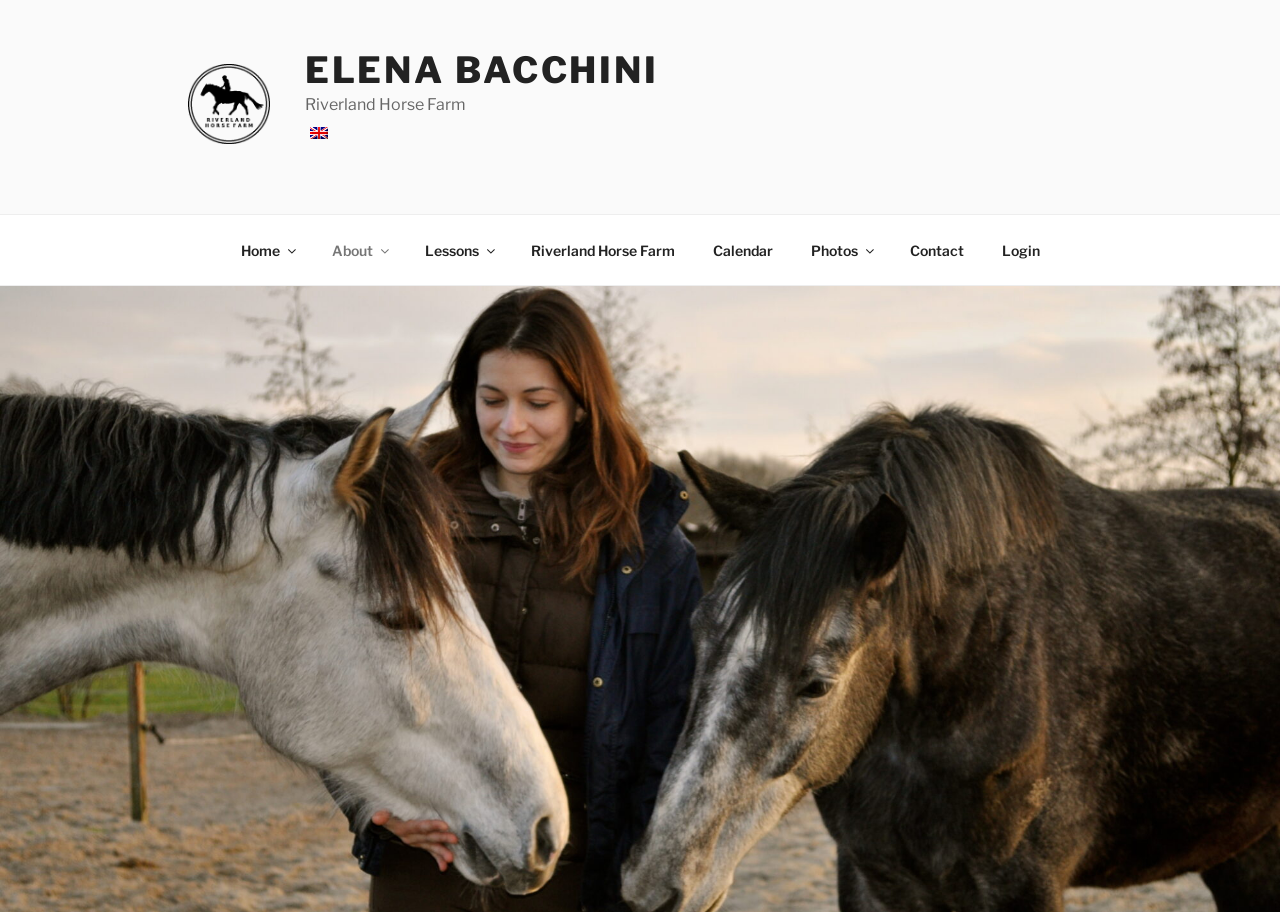What is the name of the person on this webpage?
Give a single word or phrase answer based on the content of the image.

Elena Bacchini